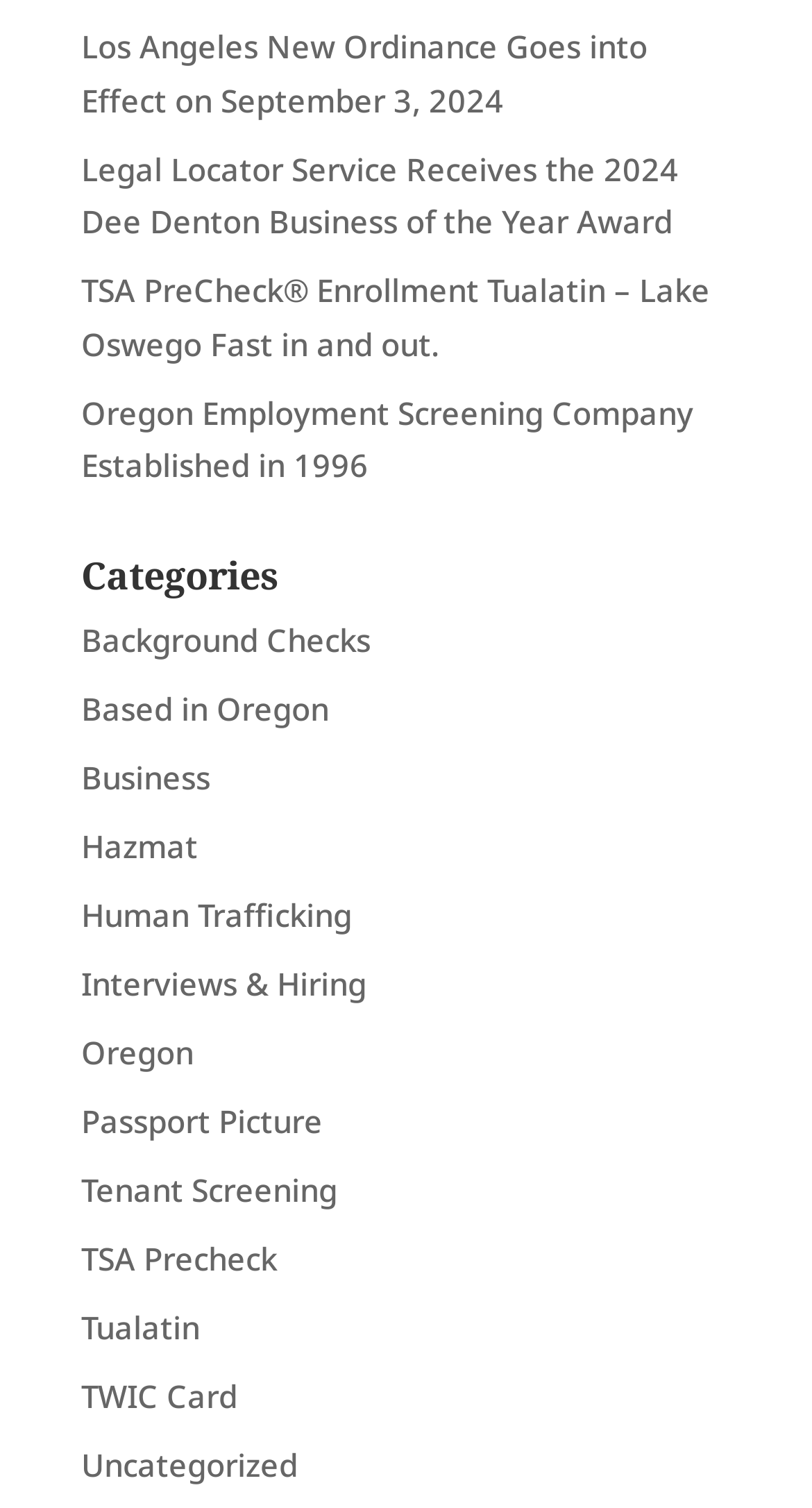Please identify the bounding box coordinates of the element's region that should be clicked to execute the following instruction: "Explore background checks". The bounding box coordinates must be four float numbers between 0 and 1, i.e., [left, top, right, bottom].

[0.1, 0.41, 0.456, 0.437]